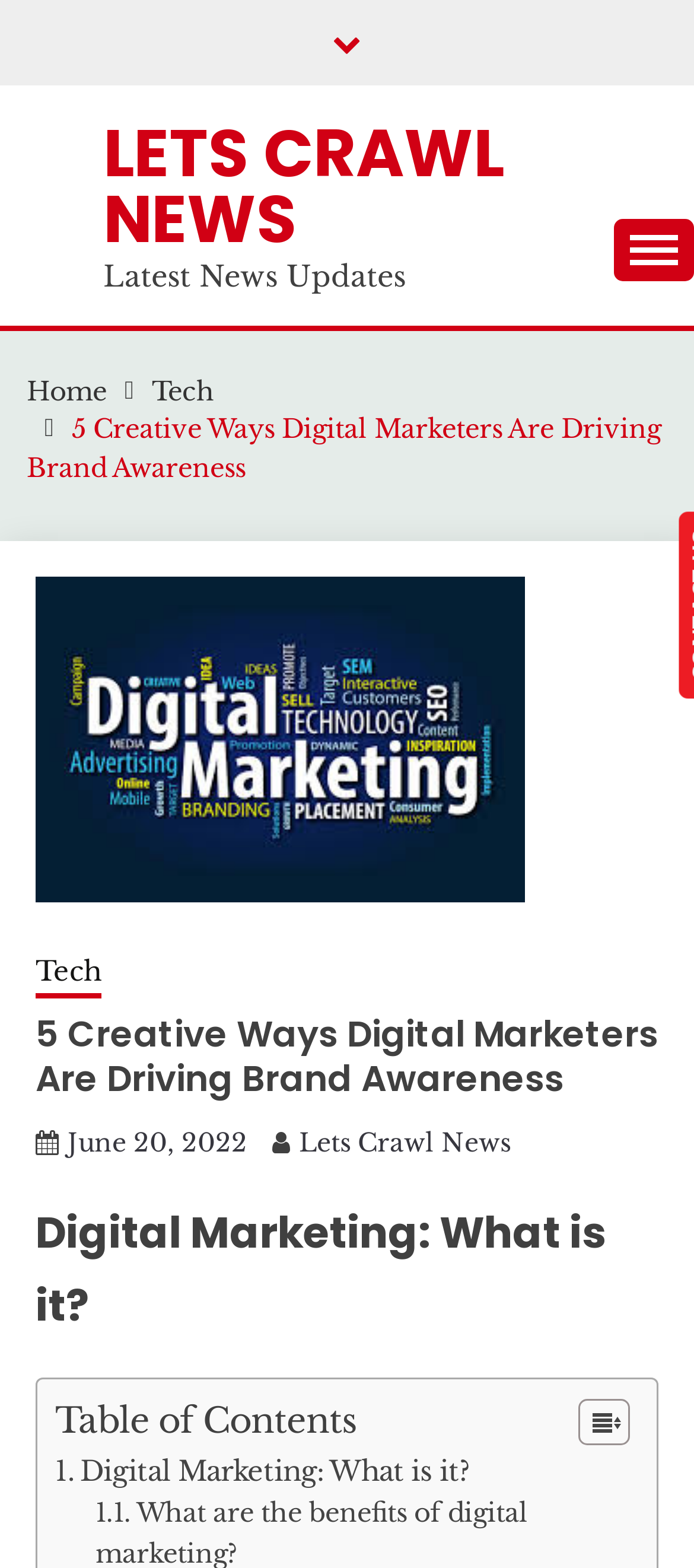Identify the bounding box coordinates for the element that needs to be clicked to fulfill this instruction: "Visit the 'Tech' category". Provide the coordinates in the format of four float numbers between 0 and 1: [left, top, right, bottom].

[0.219, 0.239, 0.308, 0.259]